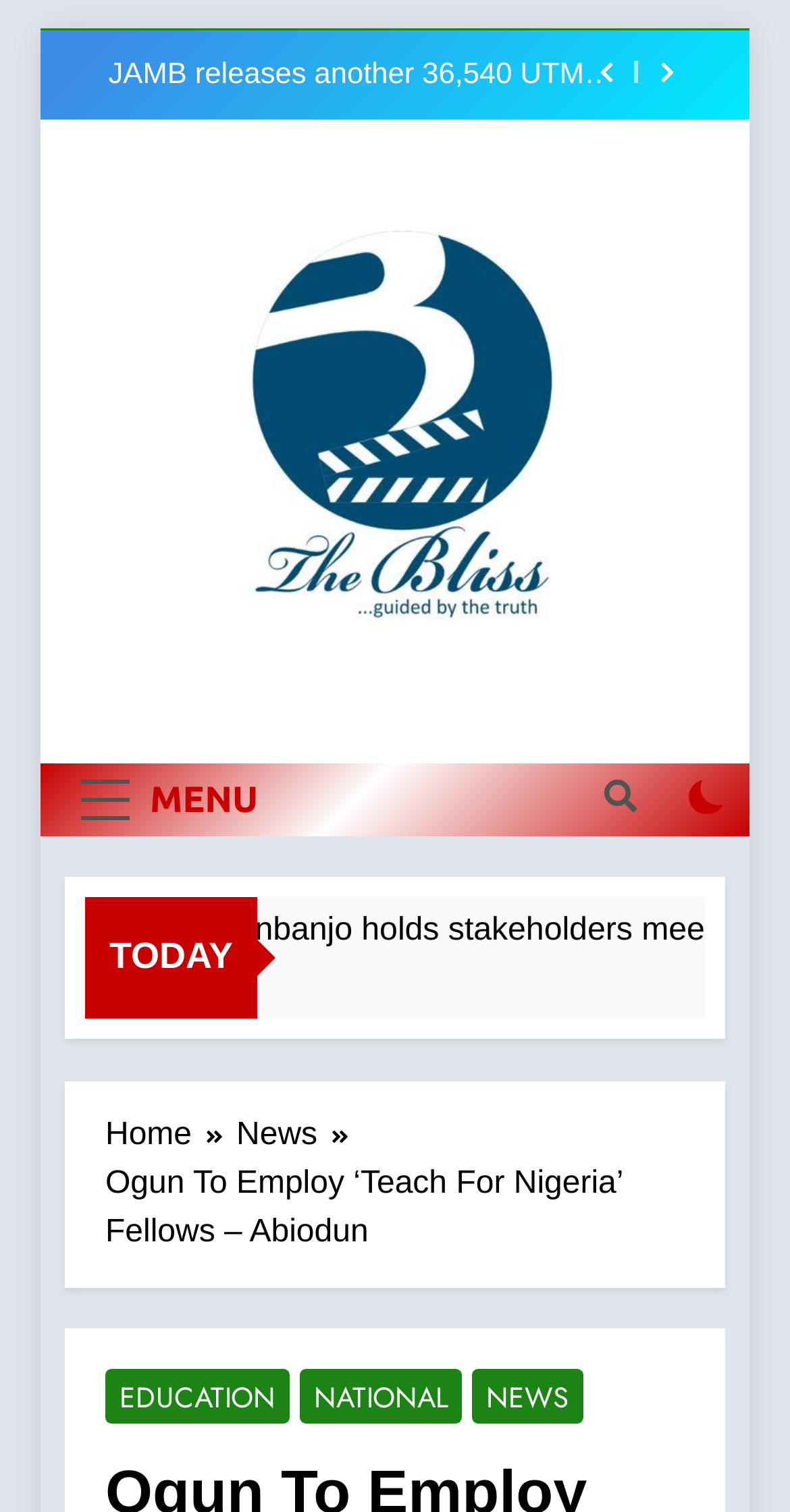Please provide a one-word or short phrase answer to the question:
How many navigation links are in the breadcrumbs?

3